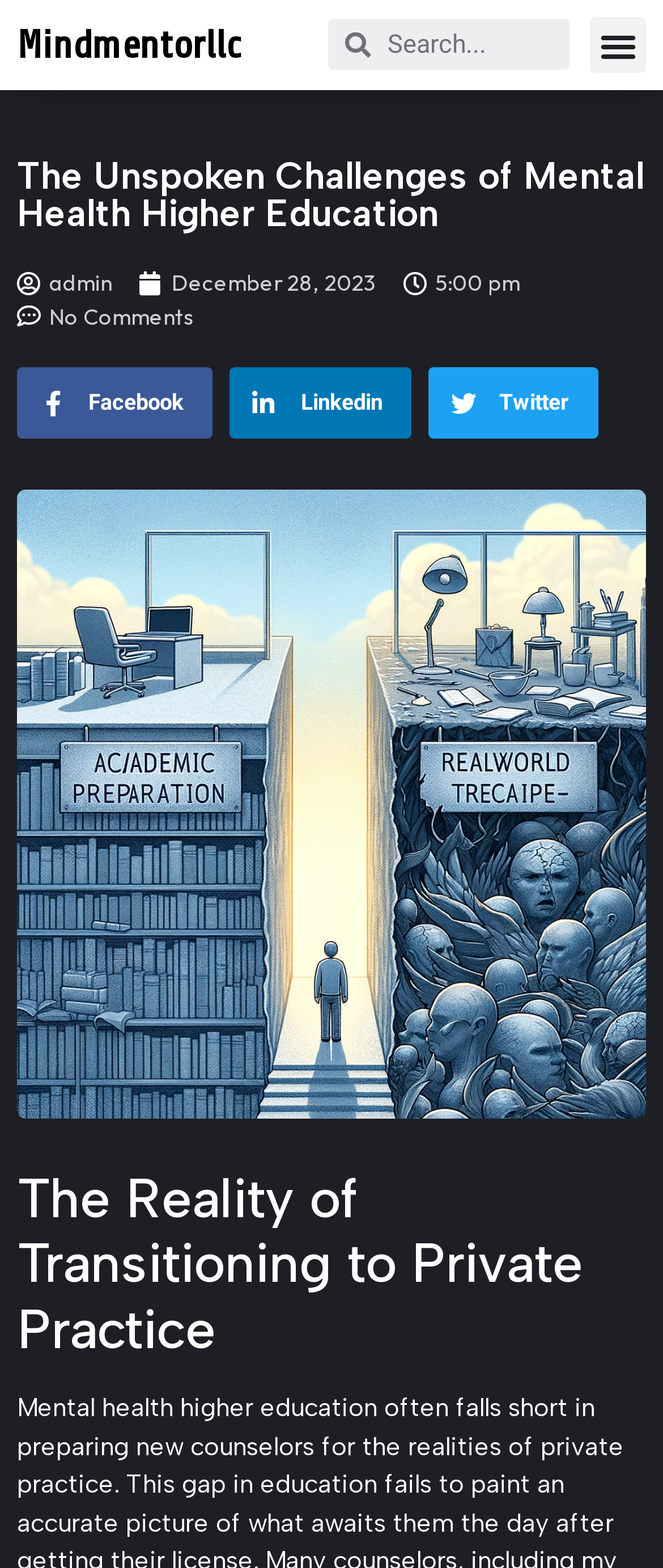Craft a detailed narrative of the webpage's structure and content.

The webpage is about the unspoken challenges of mental health in higher education, specifically focusing on the transition to private practice. At the top left, there is a heading "Mindmentorllc" which is also a link. Next to it, on the top right, there is a menu toggle button. Below the heading, there is a search bar with a searchbox labeled "Search".

The main content of the webpage starts with a heading "The Unspoken Challenges of Mental Health Higher Education" which spans across the entire width of the page. Below this heading, there are three links: "admin", "December 28, 2023", and "No Comments". To the right of these links, there is a static text "5:00 pm".

Further down, there are three social media links: "Facebook", "Linkedin", and "Twitter", which are aligned horizontally. Below these links, there is a large image that takes up most of the page's width. The image is described as depicting a figure standing between two contrasting worlds, symbolizing the gap between academic preparation and the real-world challenges faced by new therapists in private practice.

At the bottom of the page, there is a heading "The Reality of Transitioning to Private Practice" which spans across the entire width of the page.